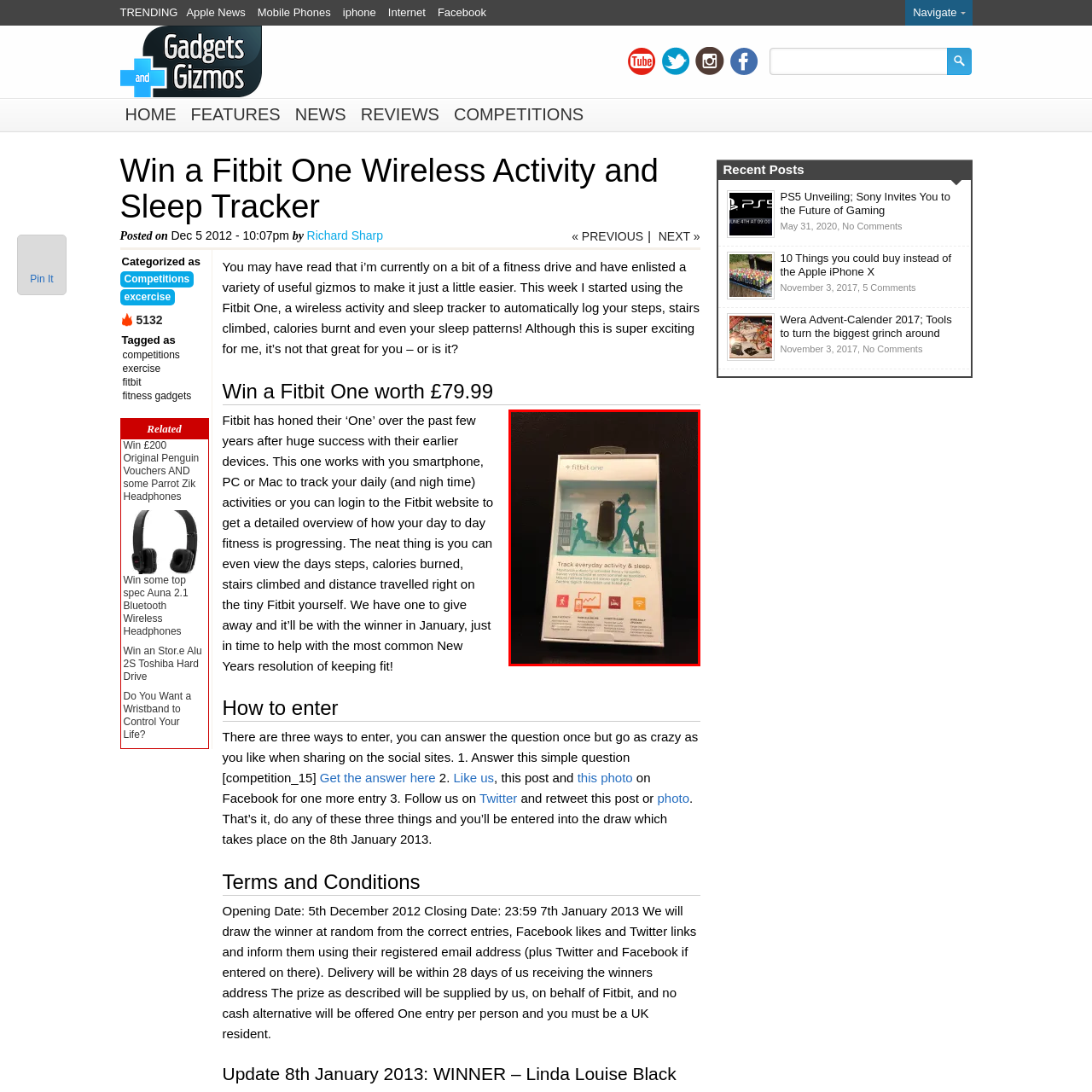Generate a detailed caption for the image contained in the red outlined area.

The image features a Fitbit One Wireless Activity and Sleep Tracker, prominently displayed within its original packaging. The sleek, compact design of the device is showcased against a vibrant backdrop that illustrates various activities, emphasizing its purpose of tracking everyday movement and sleep patterns. The packaging includes informative text stating, “Track everyday activity & sleep,” alongside visual icons representing its key features: steps taken, calories burned, and sleep monitoring. This device is part of a competition, inviting users to win it as a prize, highlighting its relevance in promoting fitness and wellness goals.